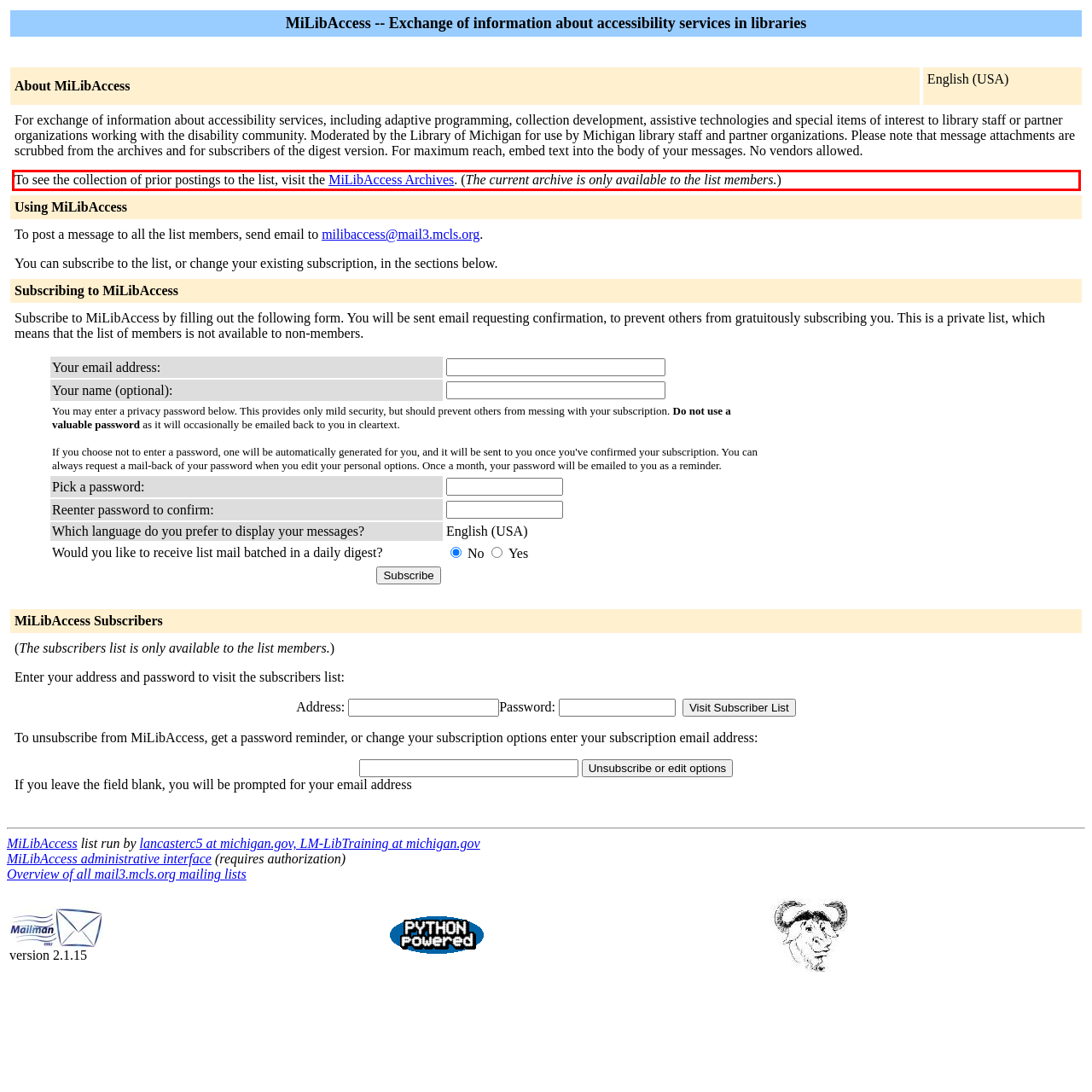Please examine the screenshot of the webpage and read the text present within the red rectangle bounding box.

To see the collection of prior postings to the list, visit the MiLibAccess Archives. (The current archive is only available to the list members.)